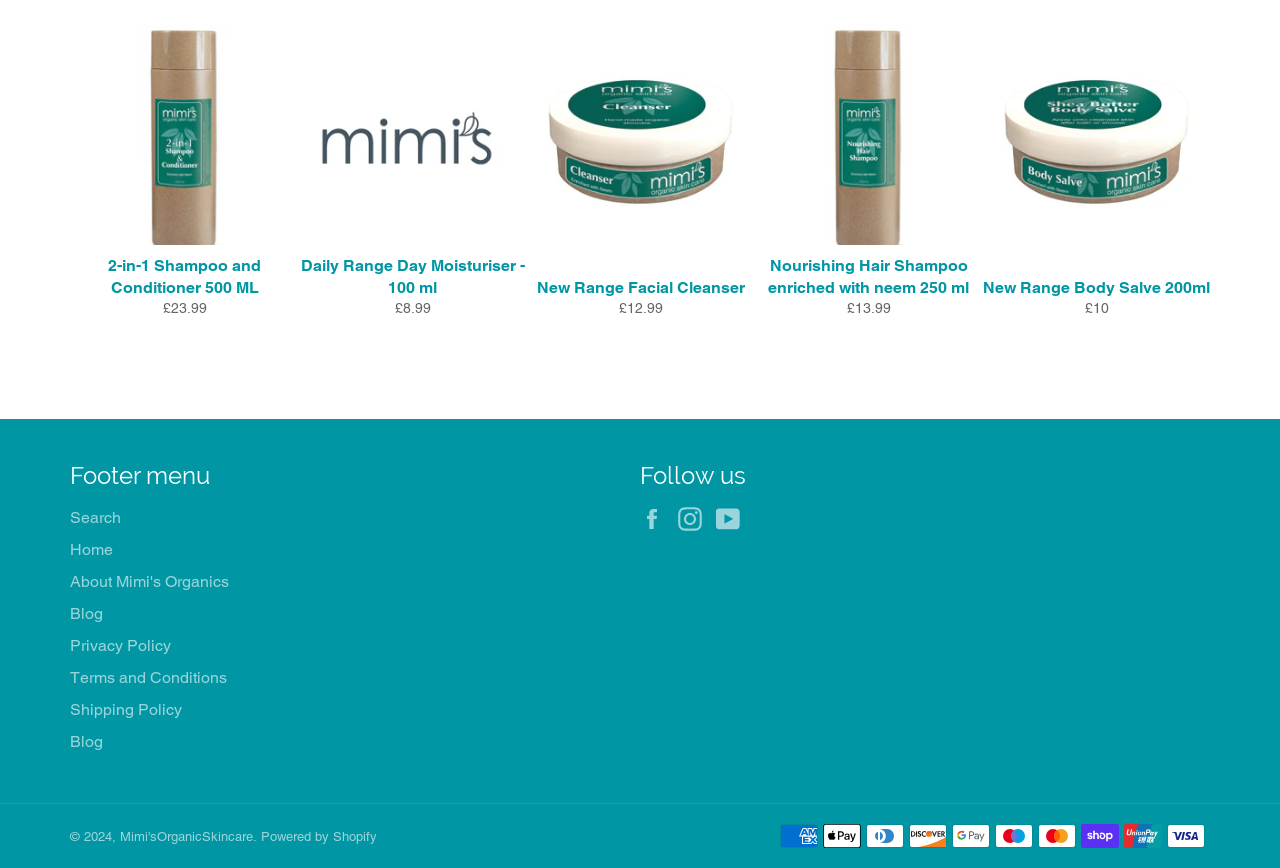By analyzing the image, answer the following question with a detailed response: What payment methods are accepted?

The payment methods accepted by the website can be found at the bottom of the page where it says 'Payment methods'. The accepted payment methods include American Express, Apple Pay, Diners Club, Discover, Google Pay, Maestro, Mastercard, Shop Pay, Union Pay, and Visa.